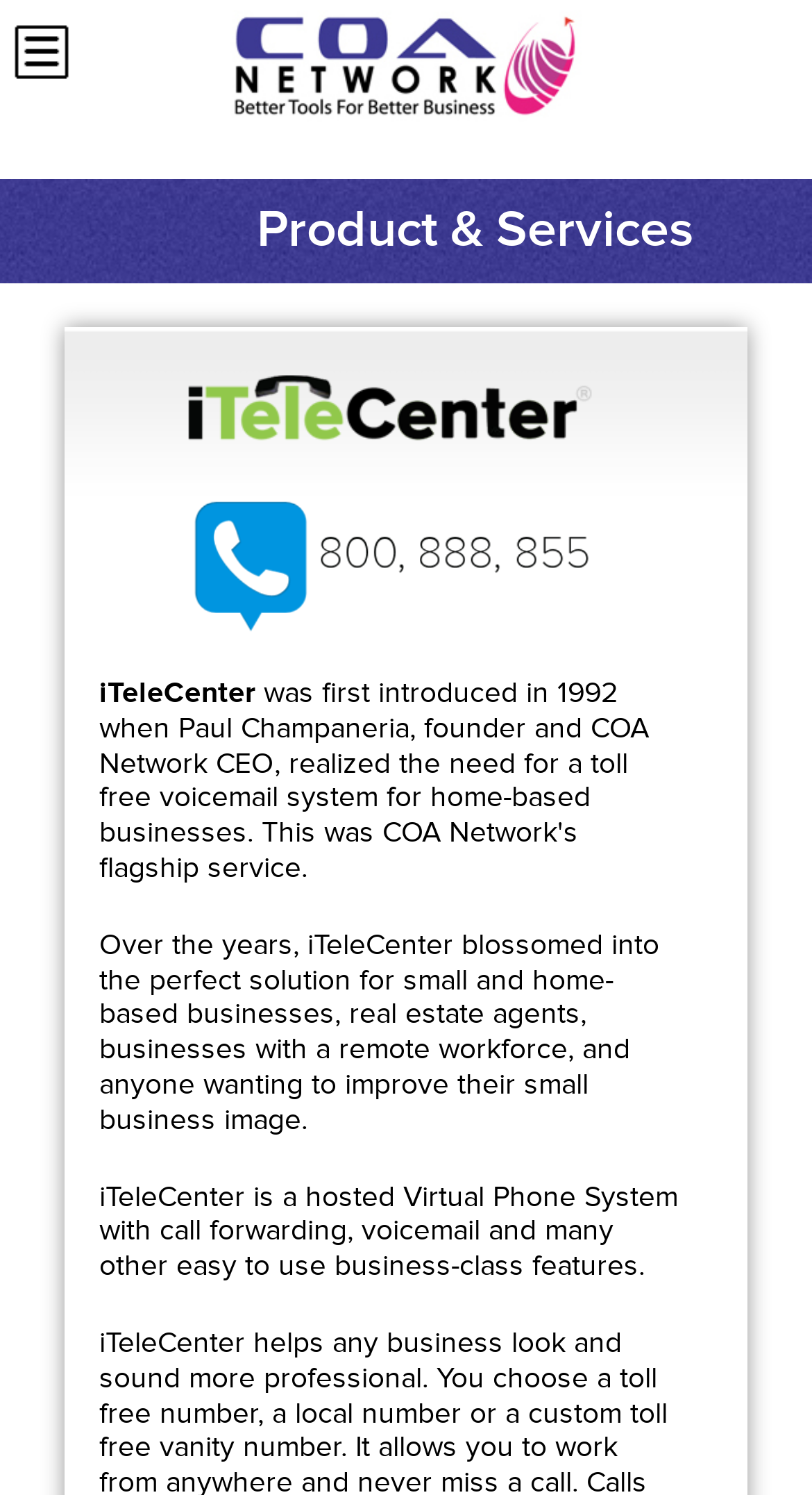From the details in the image, provide a thorough response to the question: What is the section title above the company description?

I found the section title by looking at the StaticText element with the text 'Product & Services' at coordinates [0.317, 0.132, 0.855, 0.175].